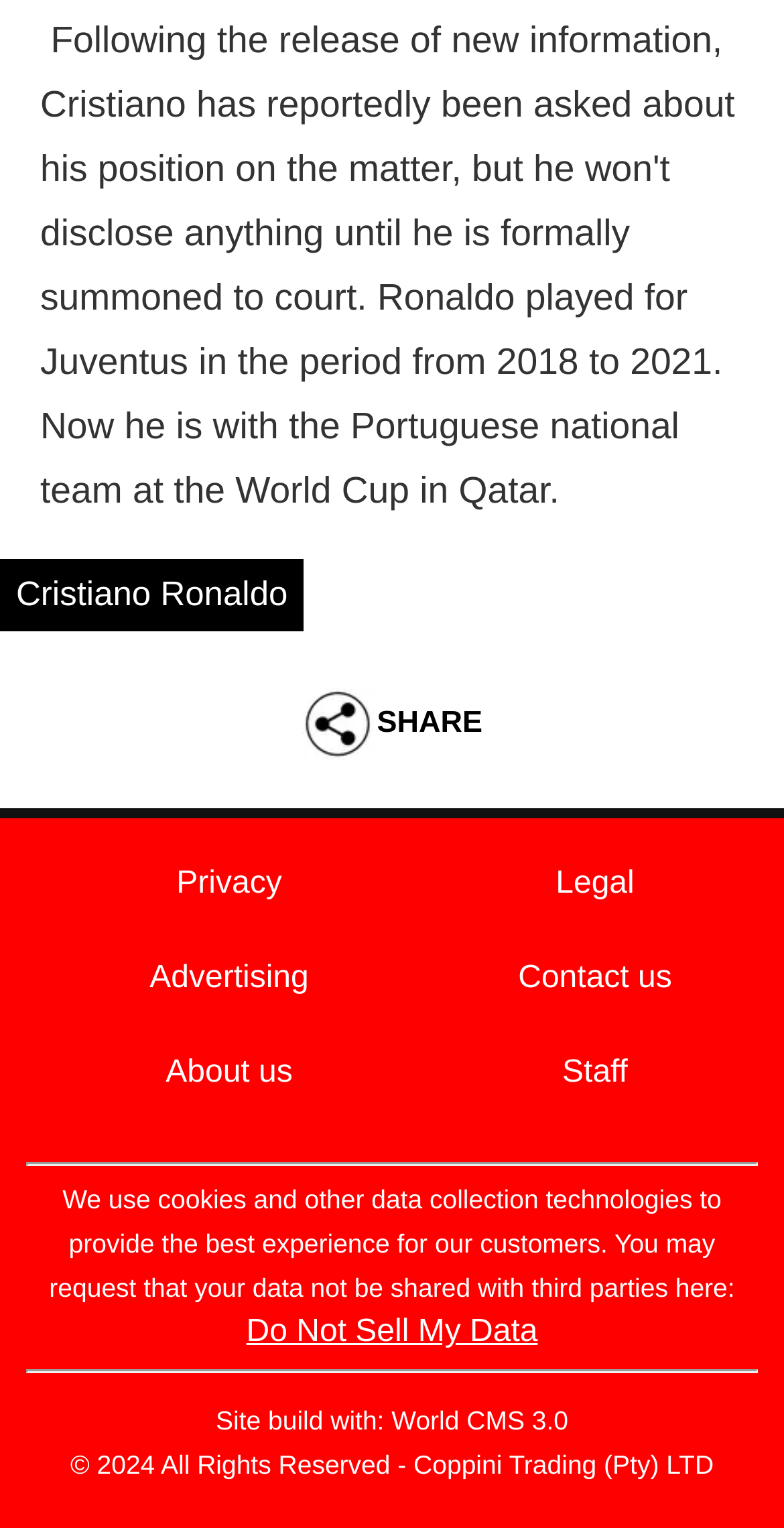Find the bounding box coordinates for the area that should be clicked to accomplish the instruction: "Learn about the company".

[0.211, 0.691, 0.373, 0.713]